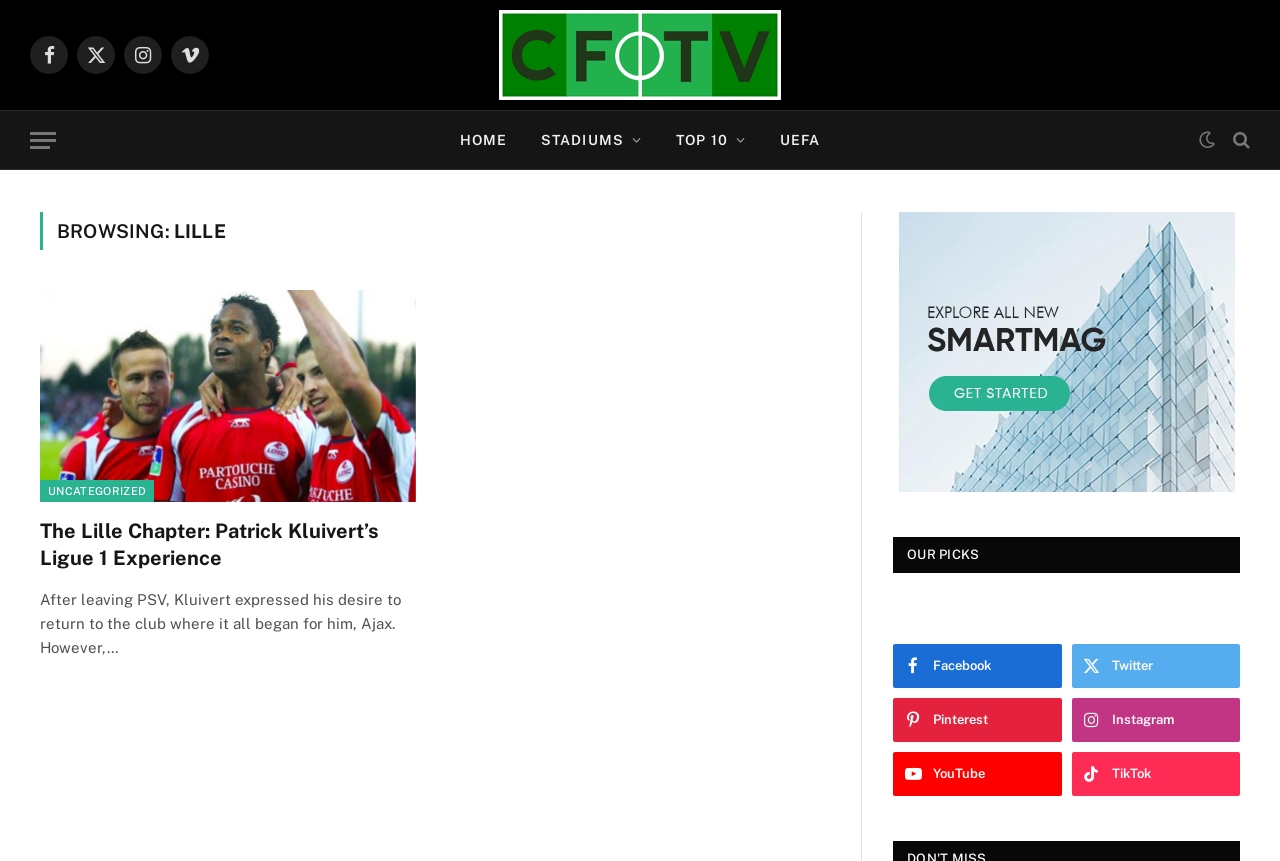Find the bounding box coordinates for the element that must be clicked to complete the instruction: "Click on Facebook link". The coordinates should be four float numbers between 0 and 1, indicated as [left, top, right, bottom].

[0.023, 0.042, 0.053, 0.086]